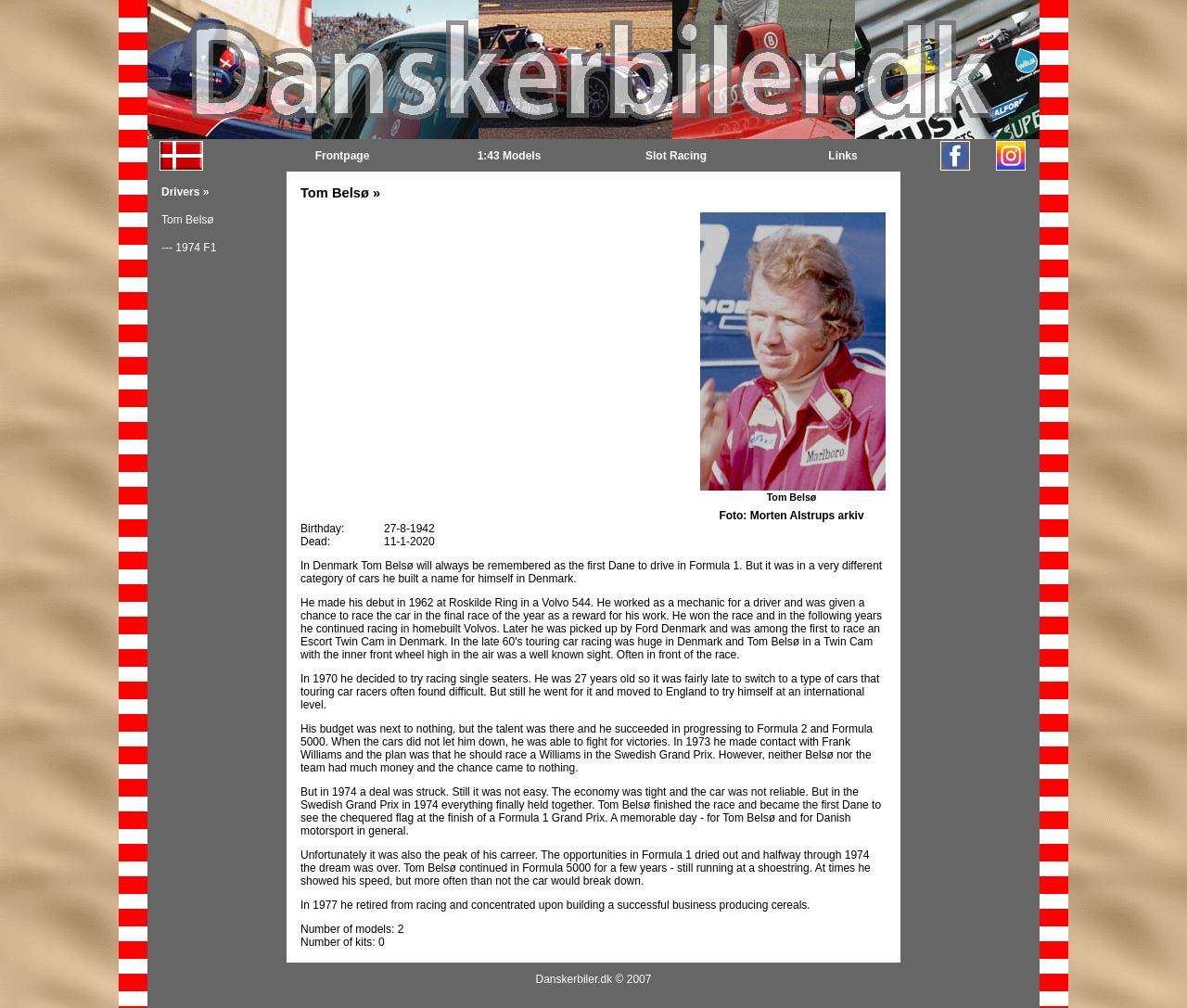Determine the bounding box coordinates of the clickable area required to perform the following instruction: "View Tom Belsø's profile". The coordinates should be represented as four float numbers between 0 and 1: [left, top, right, bottom].

[0.136, 0.212, 0.23, 0.224]